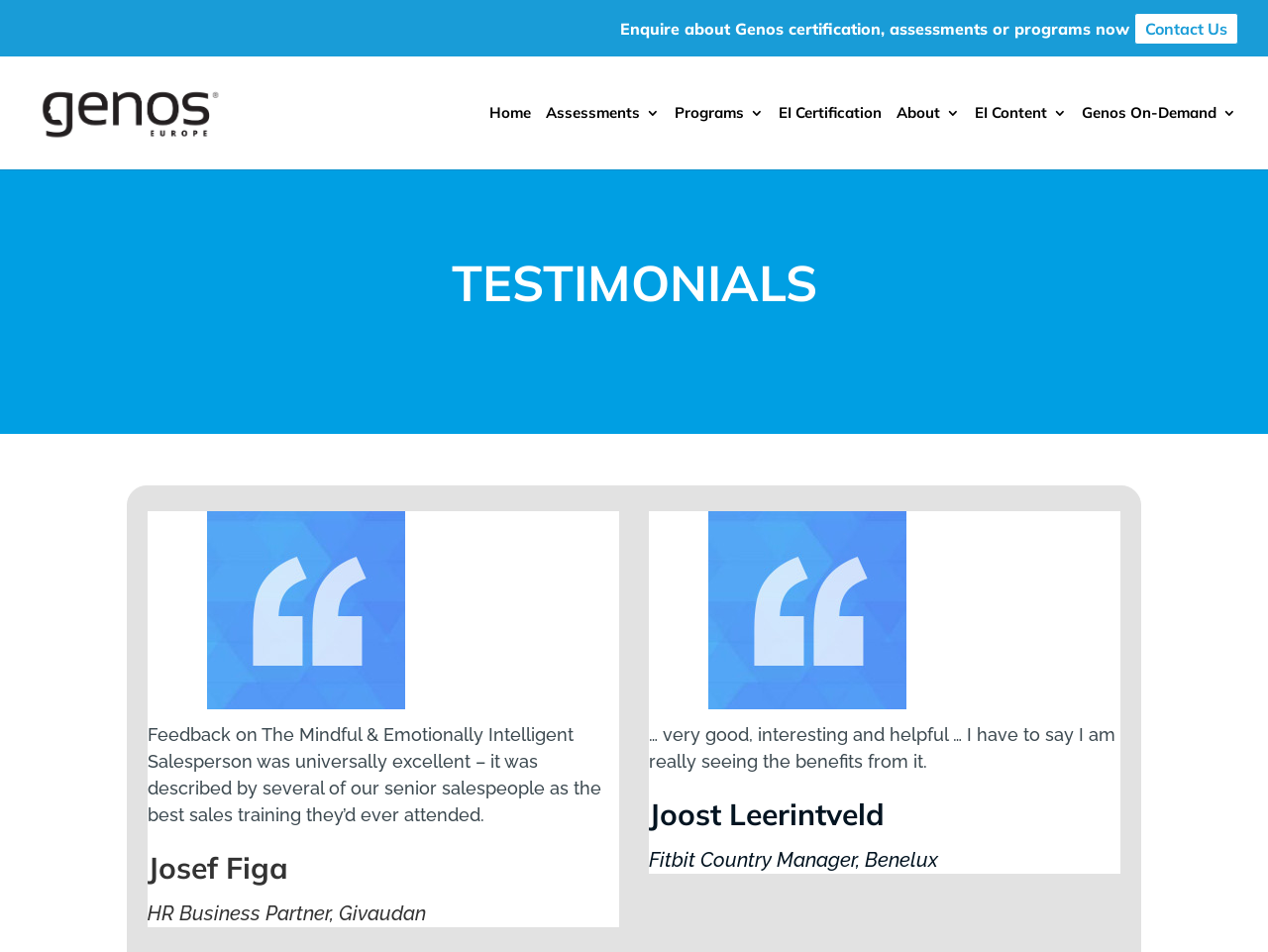Please mark the clickable region by giving the bounding box coordinates needed to complete this instruction: "Learn more about Genos International Europe".

[0.027, 0.105, 0.206, 0.129]